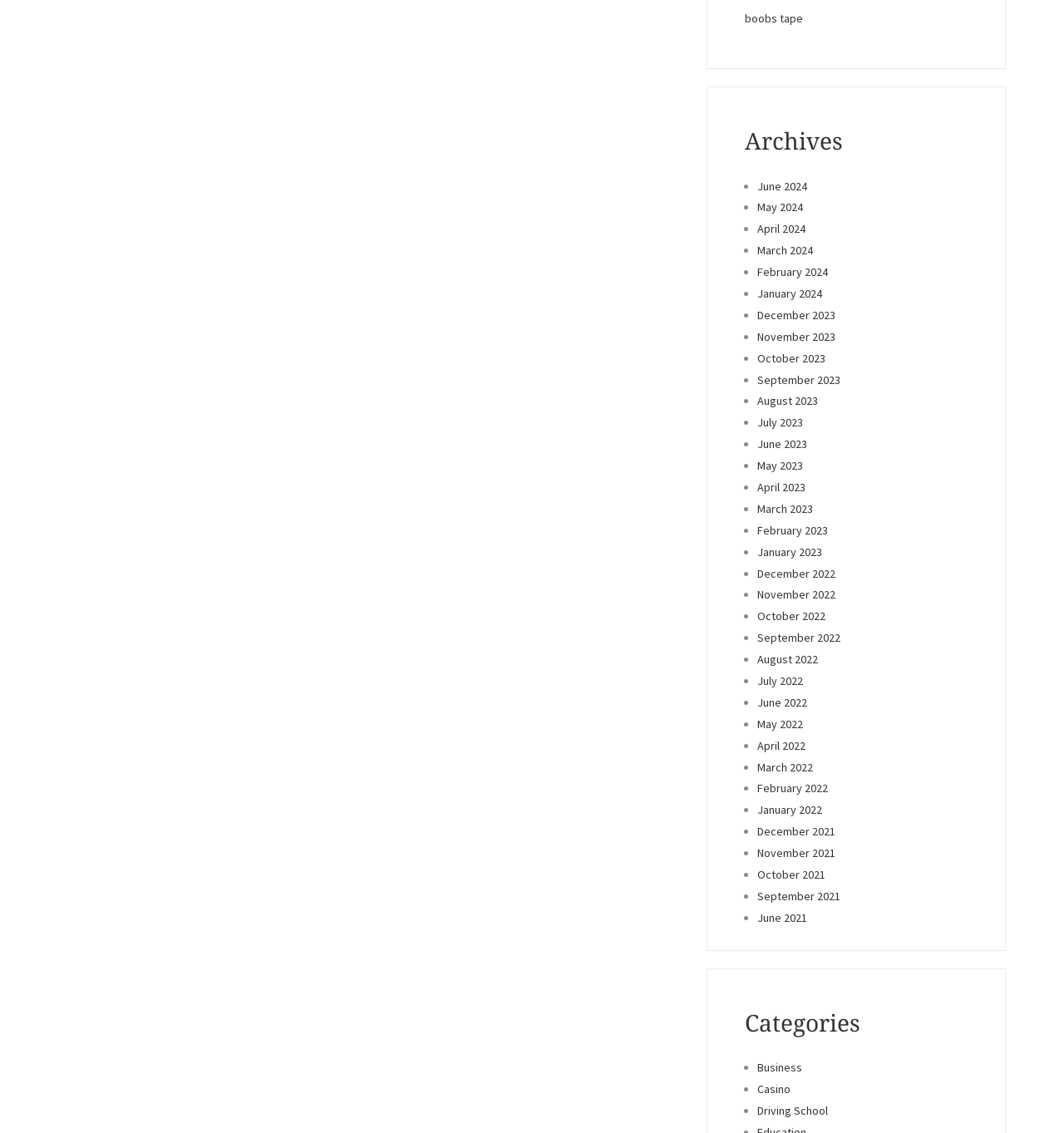Based on the description "June 2022", find the bounding box of the specified UI element.

[0.712, 0.613, 0.759, 0.626]